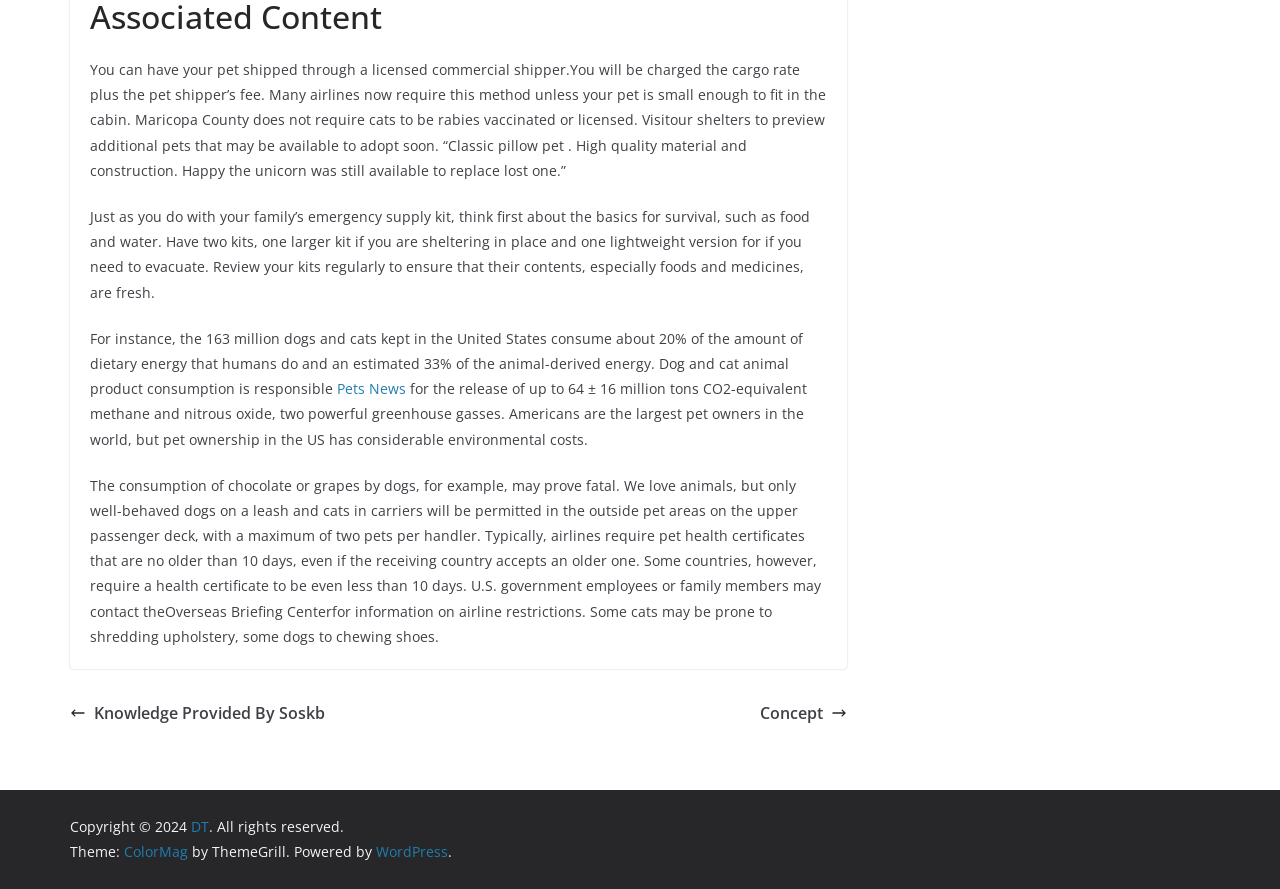What is the environmental impact of pet ownership?
Using the visual information, reply with a single word or short phrase.

Greenhouse gas emissions